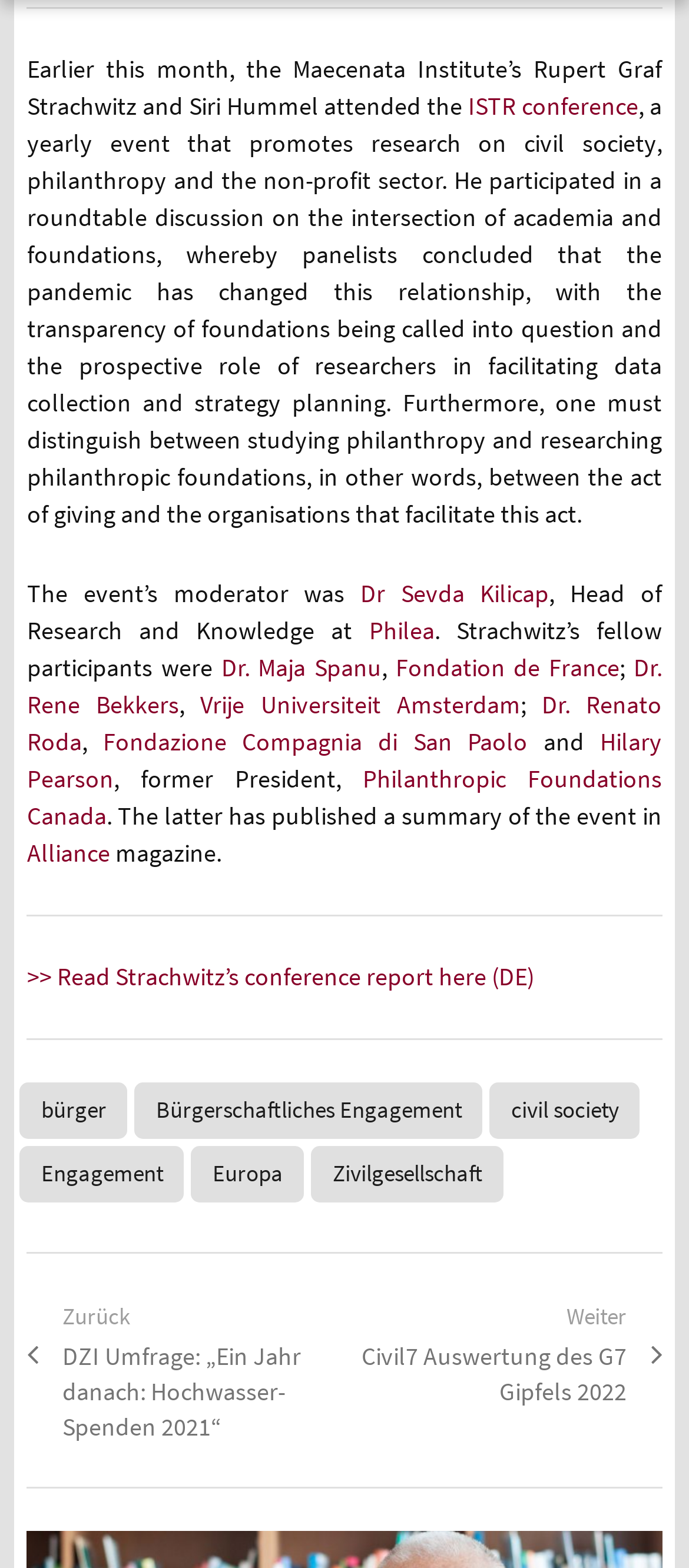Determine the bounding box coordinates of the region to click in order to accomplish the following instruction: "Learn more about Philea". Provide the coordinates as four float numbers between 0 and 1, specifically [left, top, right, bottom].

[0.536, 0.392, 0.63, 0.412]